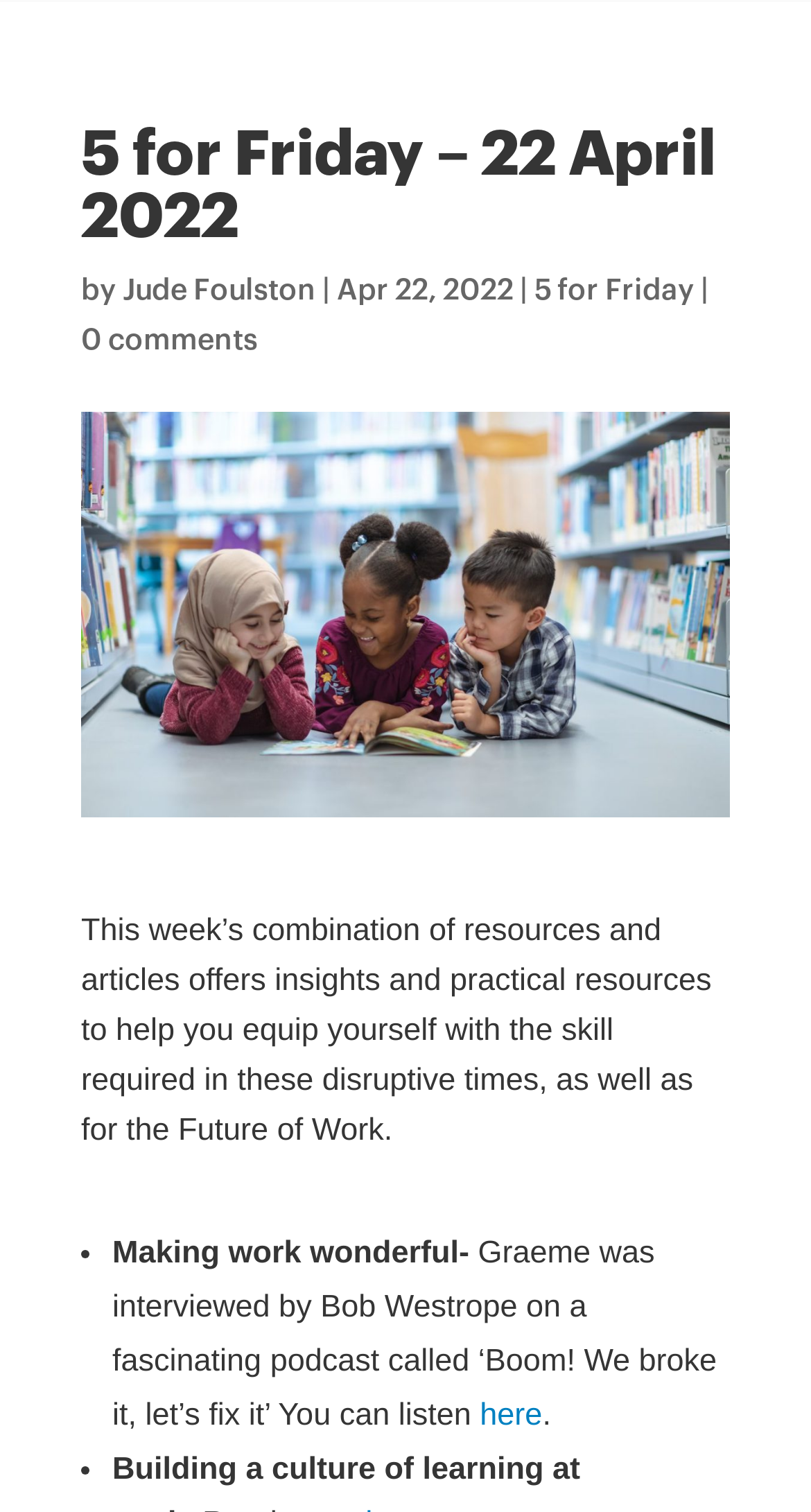Explain the webpage in detail, including its primary components.

The webpage is titled "5 for Friday – 22 April 2022" and features a heading with the same title at the top left of the page. Below the title, there is a line of text that includes the author's name, "Jude Foulston", and the date "Apr 22, 2022". 

To the right of the author's name, there is a link to "5 for Friday" and a link to "0 comments" at the top left corner. 

Below the title and author information, there is a large image that takes up most of the top half of the page, titled "5 For Friday: 22 April 2022". 

Underneath the image, there is a paragraph of text that summarizes the content of the webpage, stating that it offers insights and practical resources to help equip oneself with the skills required in disruptive times and for the Future of Work.

Below the summary, there is a list of articles or resources, marked by bullet points. The first item on the list is titled "Making work wonderful-" and is followed by a description of a podcast interview with Graeme. The description includes a link to listen to the podcast. 

There are two bullet points on the list, with the second one not fully described in the accessibility tree.